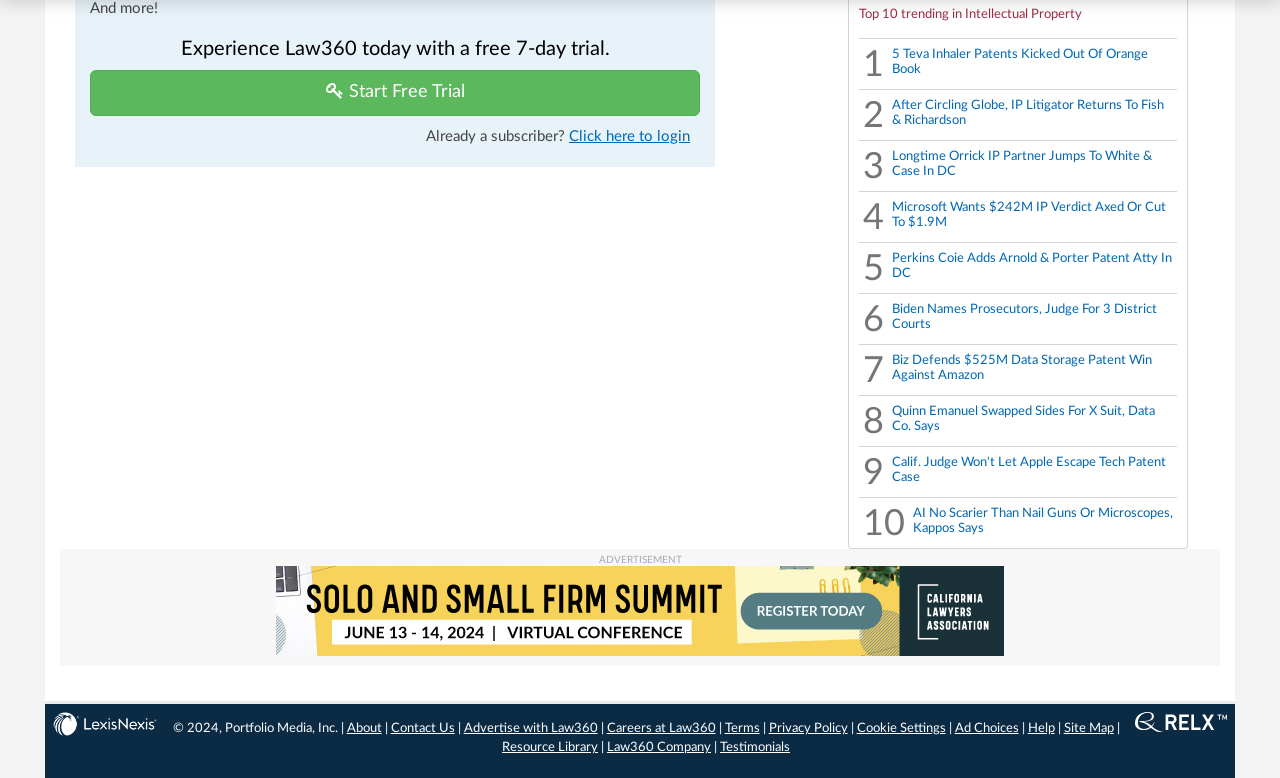What is the free trial period offered?
Answer the question based on the image using a single word or a brief phrase.

7-day